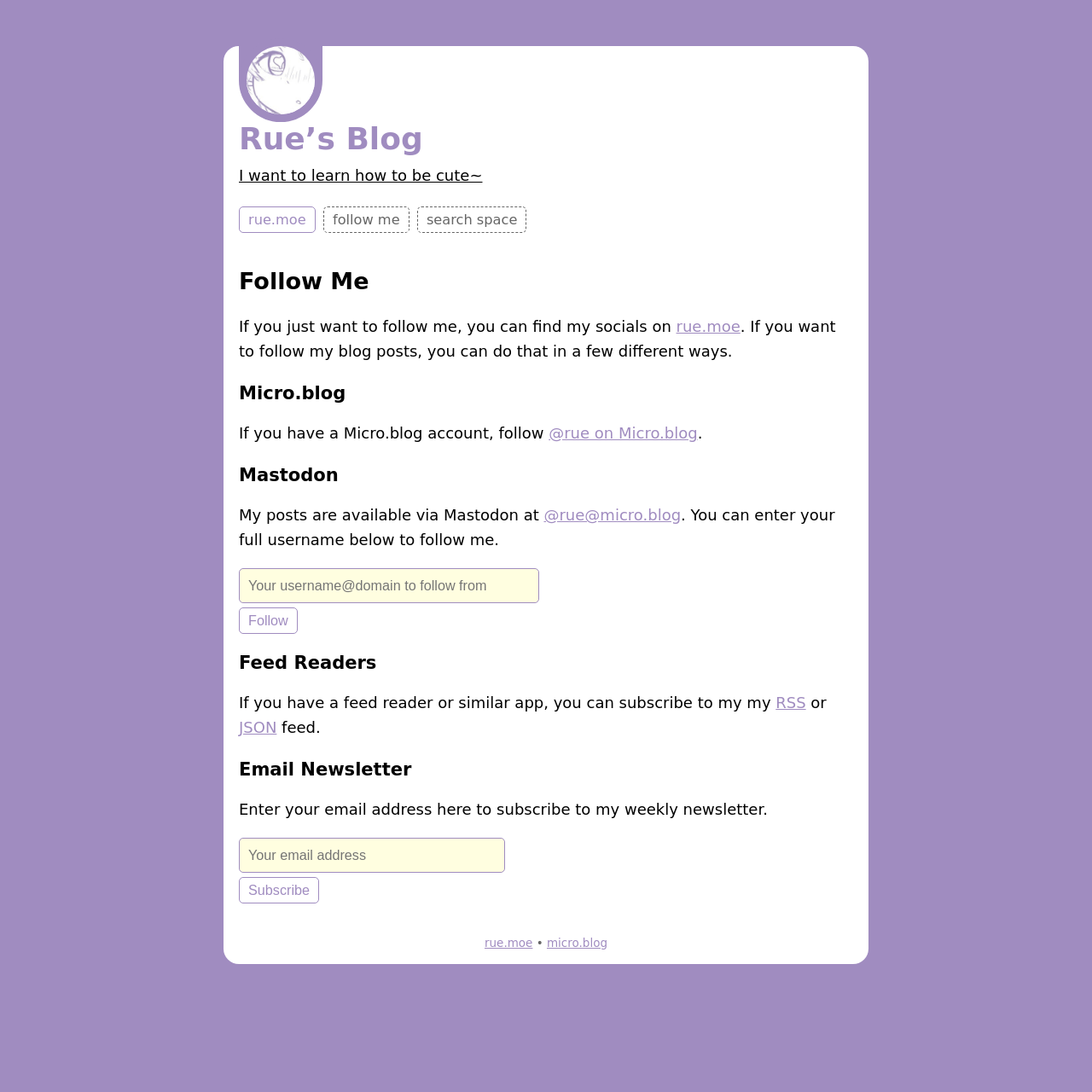Pinpoint the bounding box coordinates of the clickable element needed to complete the instruction: "Search for something". The coordinates should be provided as four float numbers between 0 and 1: [left, top, right, bottom].

[0.382, 0.189, 0.482, 0.214]